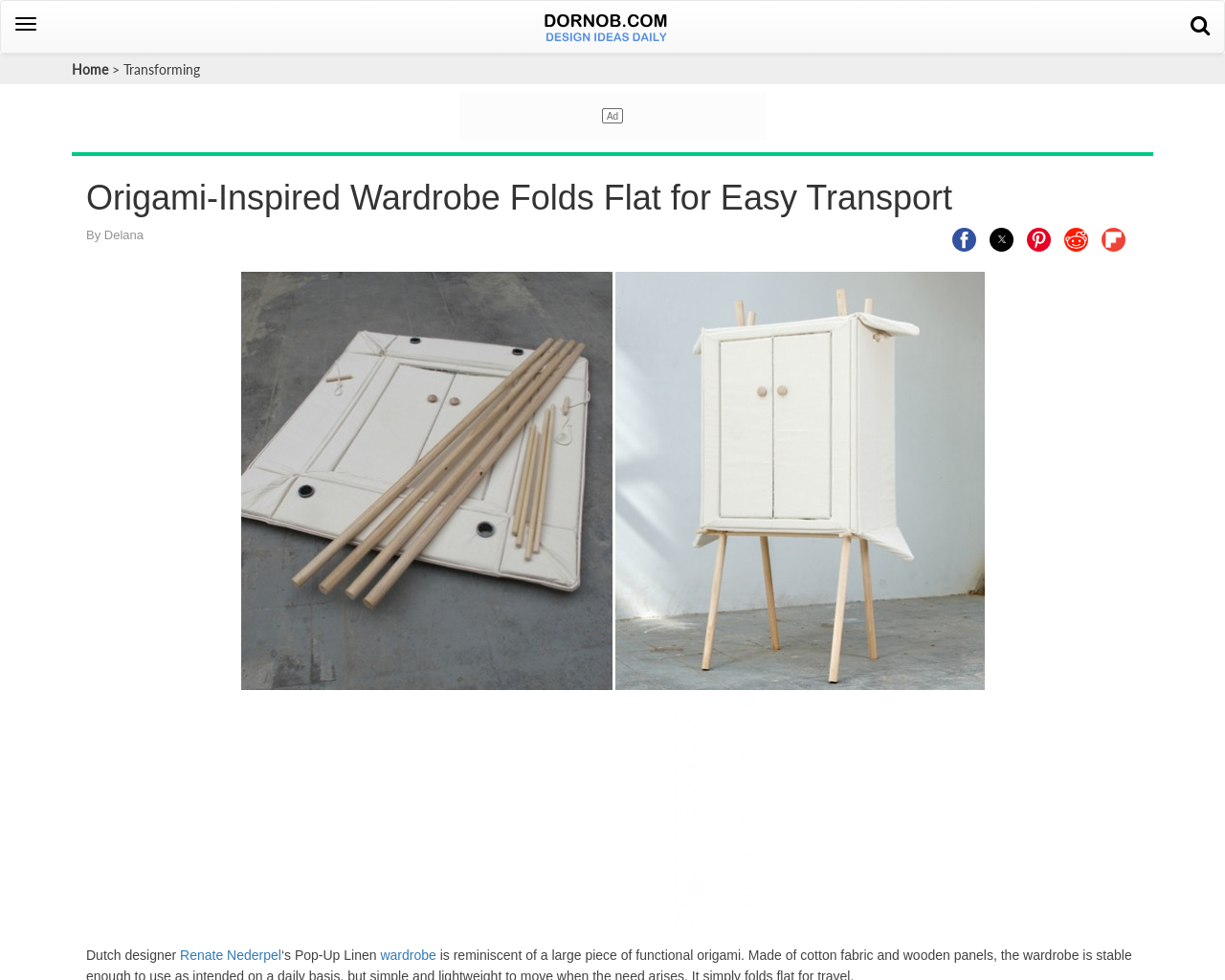What is the material of the wardrobe?
Provide an in-depth and detailed answer to the question.

I inferred the material of the wardrobe by understanding the context of the webpage. The webpage is about a pop-up linen wardrobe, and linen is a type of fabric made from cotton. Additionally, the webpage mentions wooden panels, which suggests that the wardrobe is made of both cotton fabric and wooden panels.